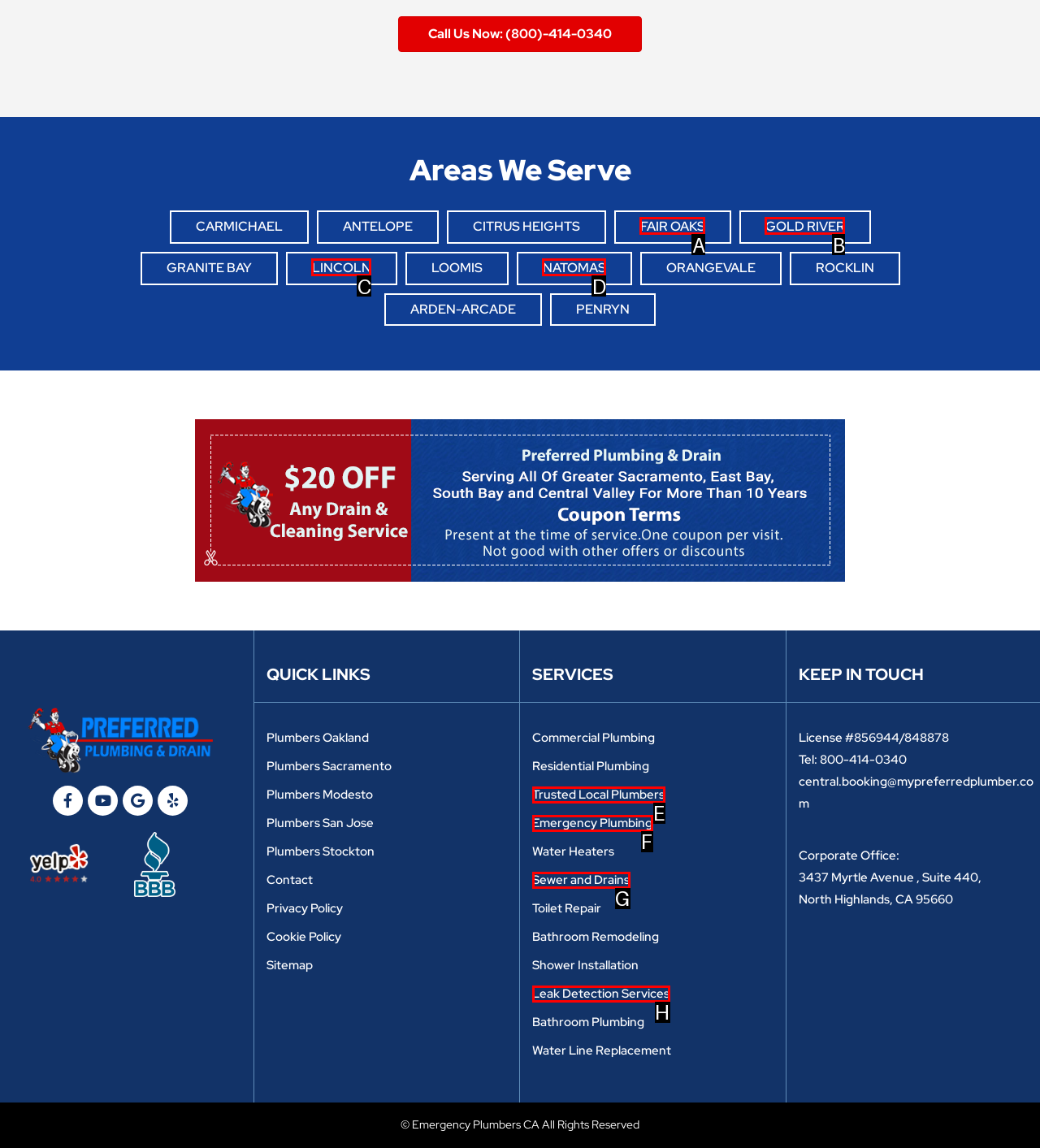Match the description: Fair Oaks to the correct HTML element. Provide the letter of your choice from the given options.

A